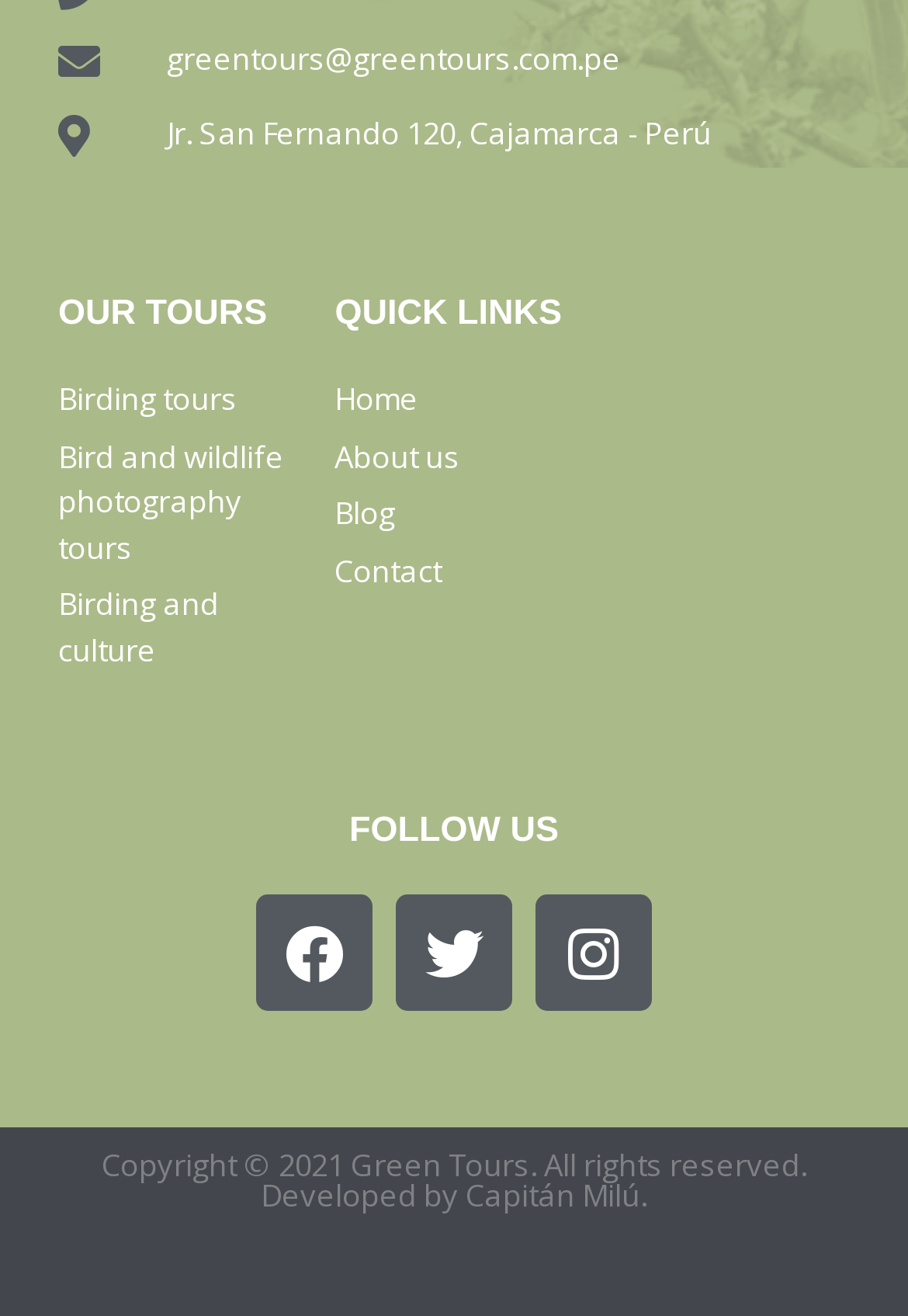Who developed the website of Green Tours?
Based on the screenshot, provide a one-word or short-phrase response.

Capitán Milú